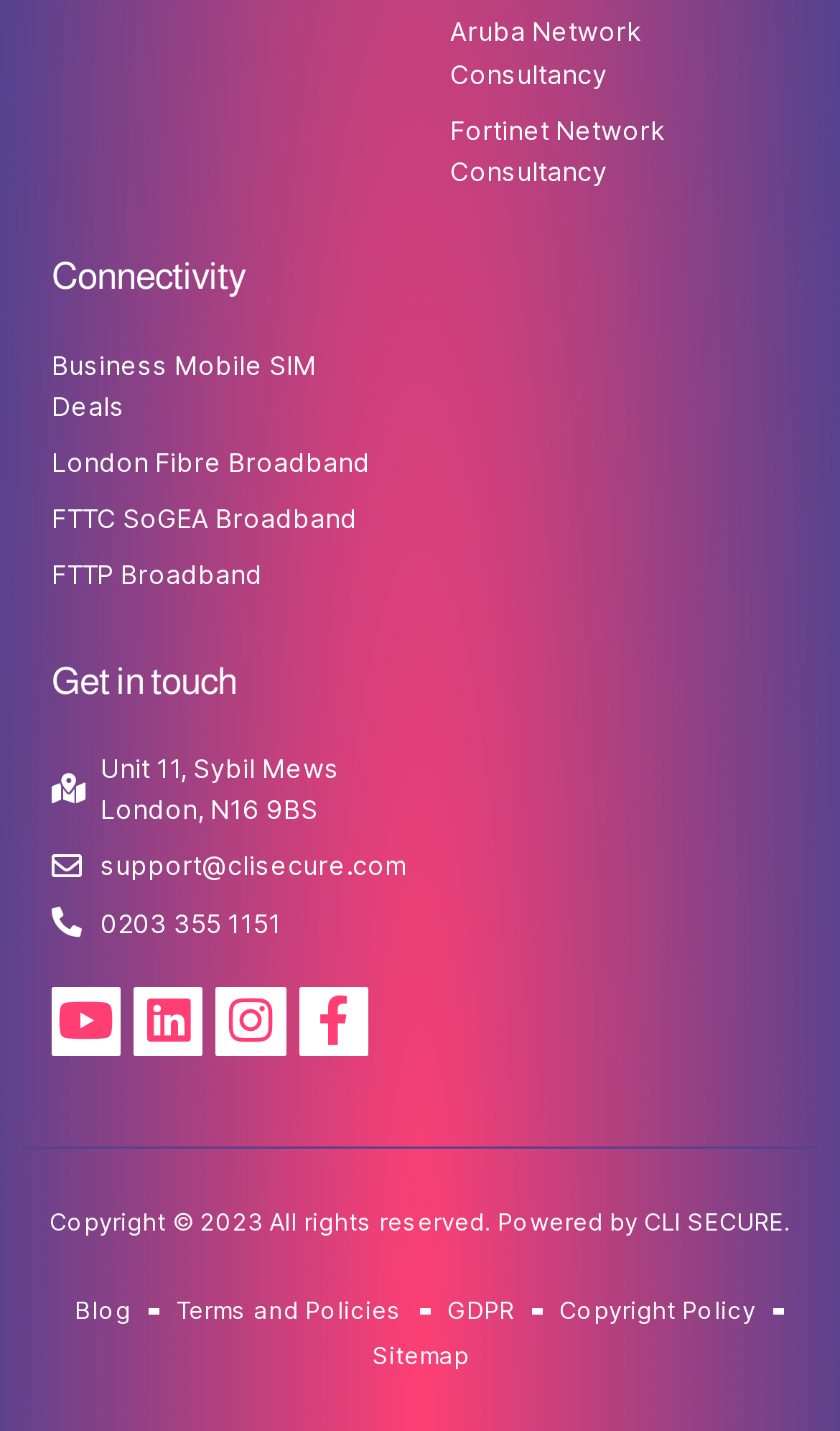Find and provide the bounding box coordinates for the UI element described here: "London Fibre Broadband". The coordinates should be given as four float numbers between 0 and 1: [left, top, right, bottom].

[0.062, 0.309, 0.464, 0.338]